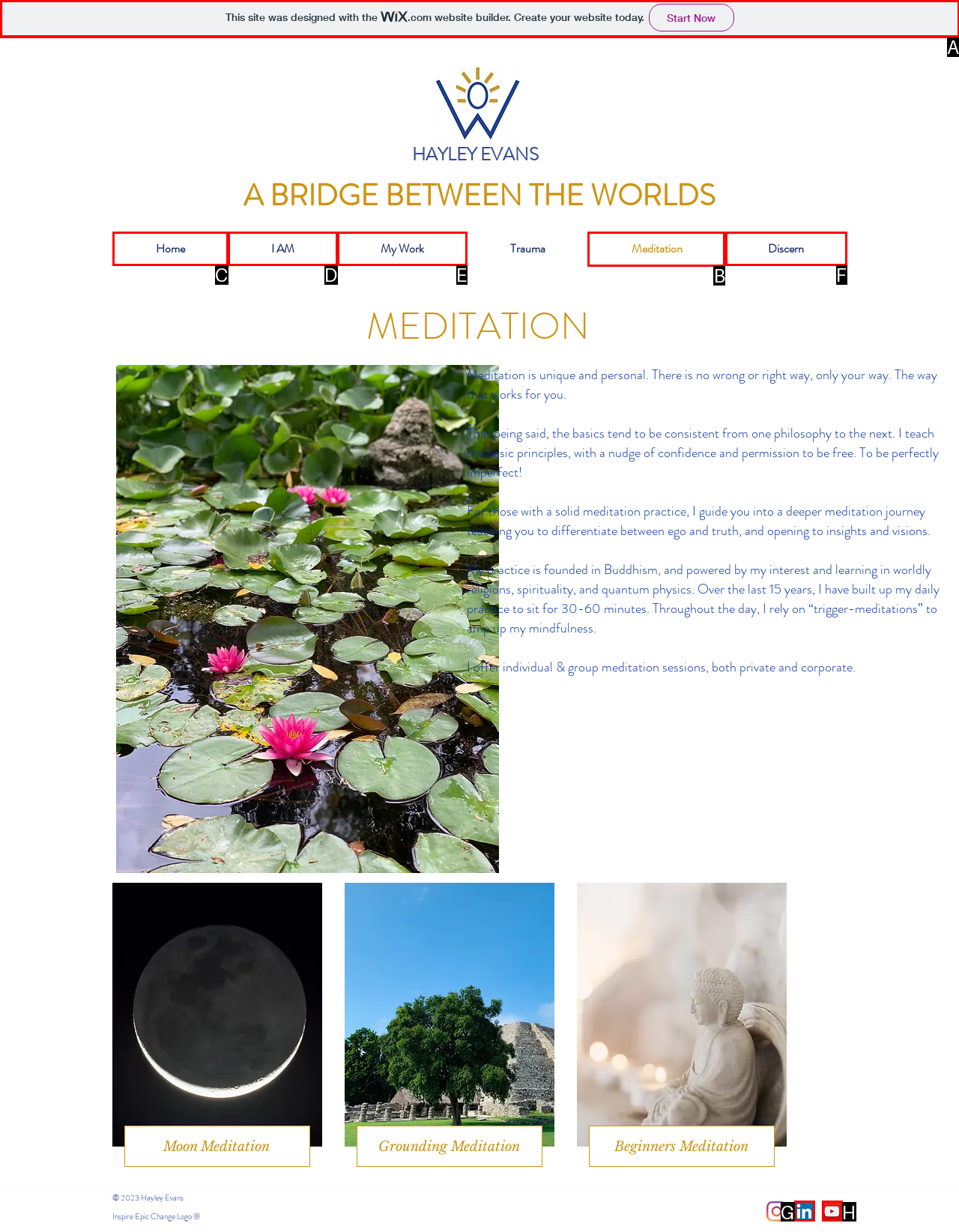Select the appropriate HTML element to click on to finish the task: View 'Meditation' page.
Answer with the letter corresponding to the selected option.

B